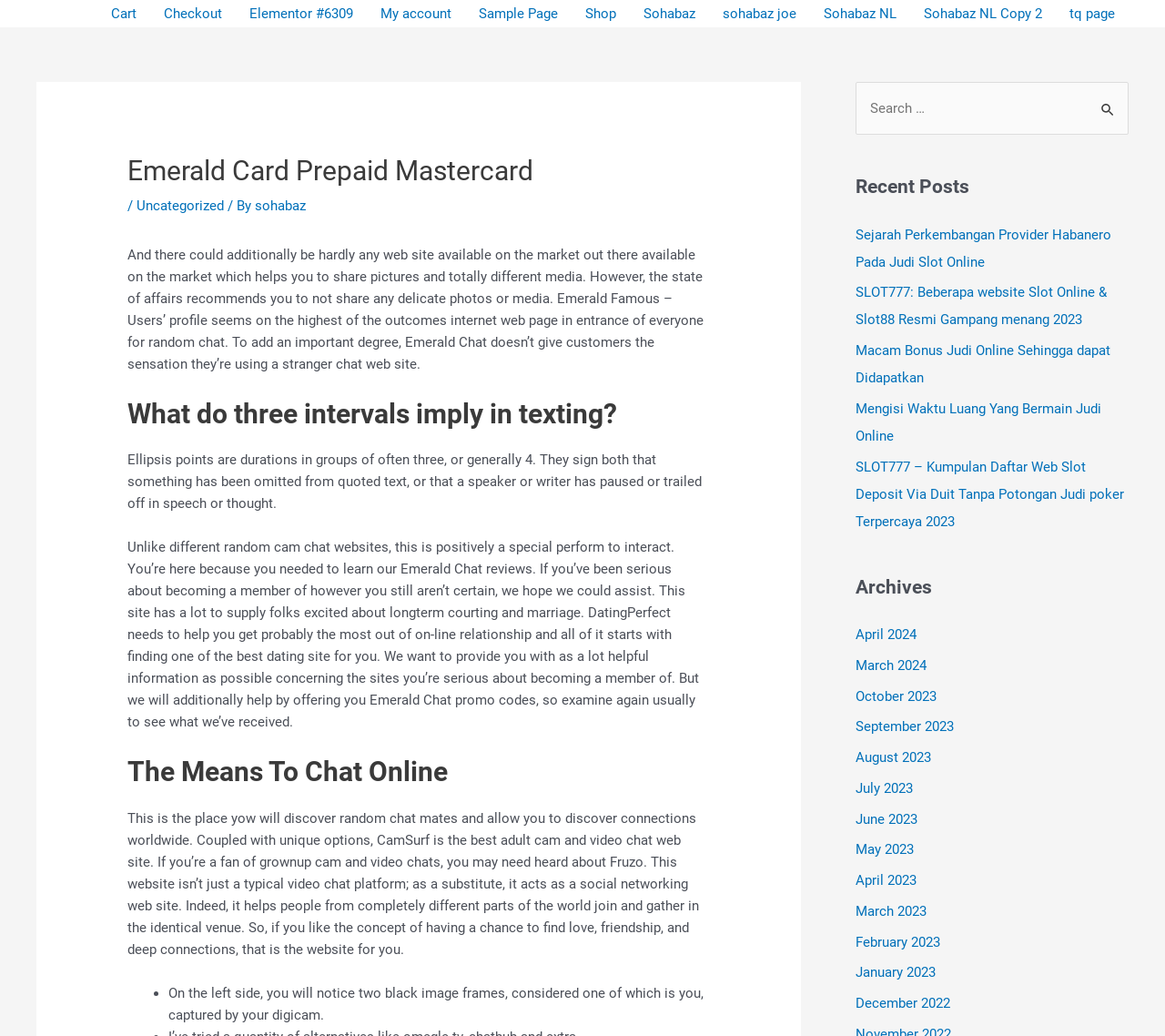Find the bounding box coordinates of the element I should click to carry out the following instruction: "View the 'Archives'".

[0.734, 0.553, 0.969, 0.581]